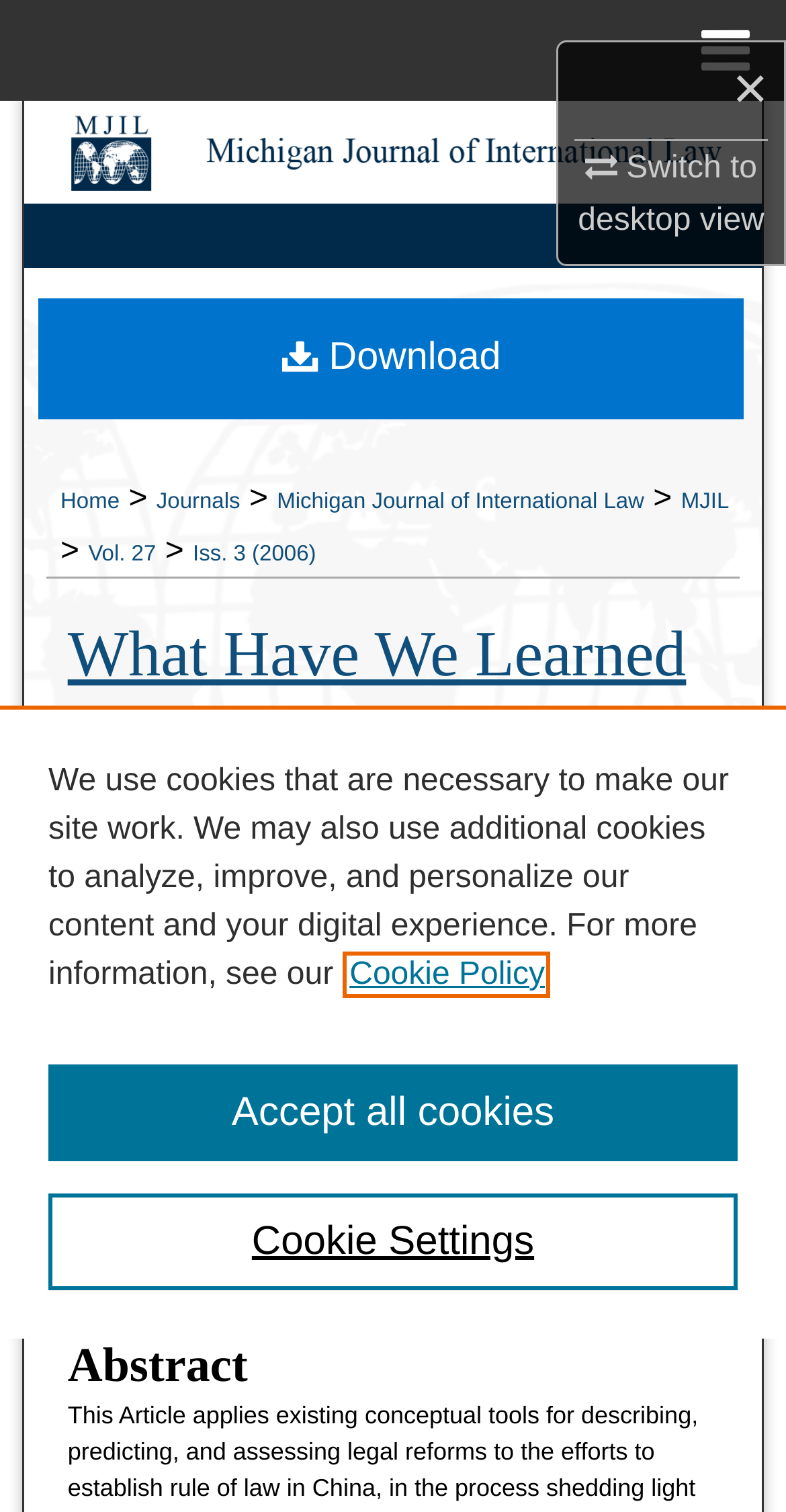Can you find the bounding box coordinates for the element that needs to be clicked to execute this instruction: "Download the article"? The coordinates should be given as four float numbers between 0 and 1, i.e., [left, top, right, bottom].

[0.049, 0.172, 0.947, 0.251]